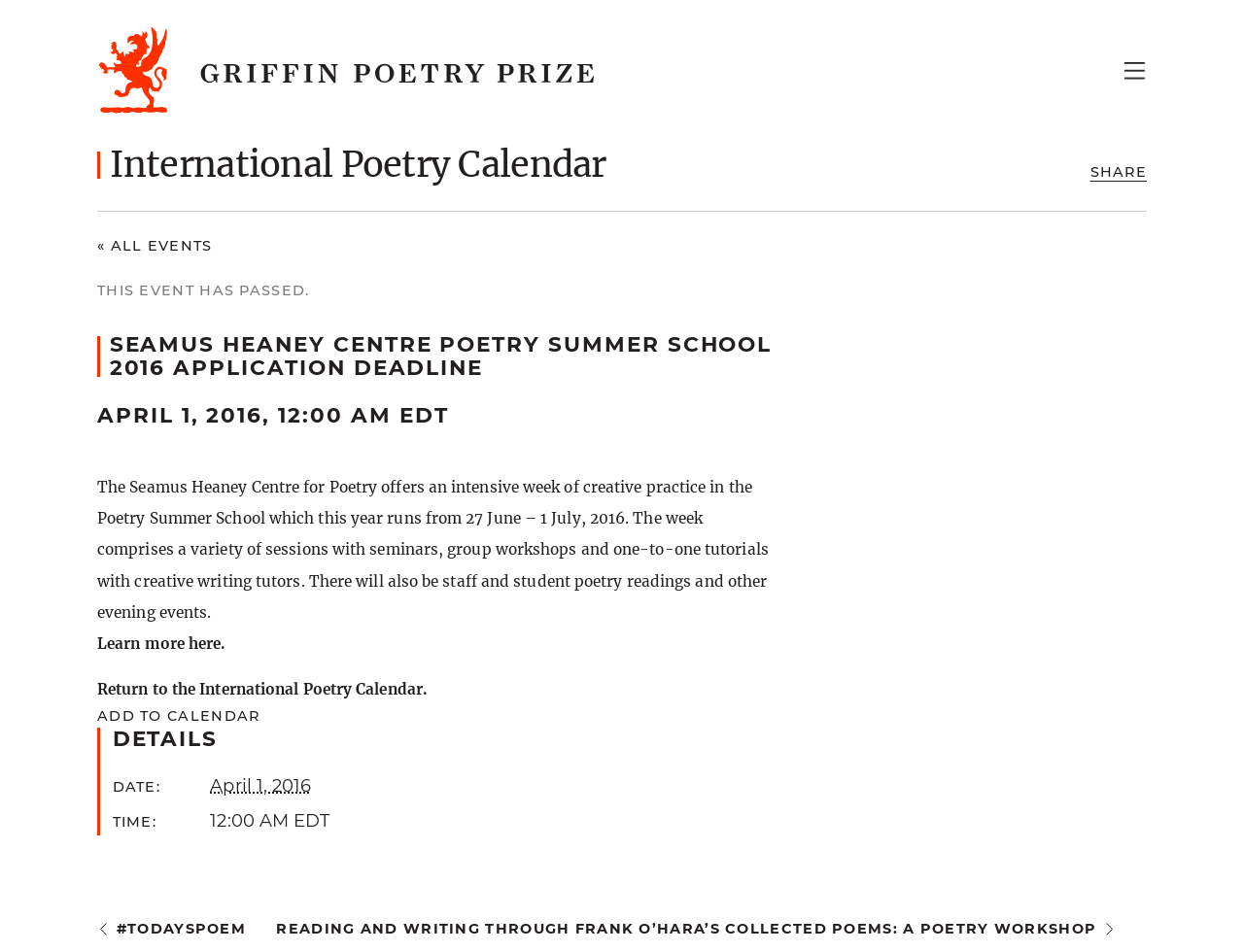Can you specify the bounding box coordinates of the area that needs to be clicked to fulfill the following instruction: "Share on Facebook"?

[0.853, 0.172, 0.864, 0.194]